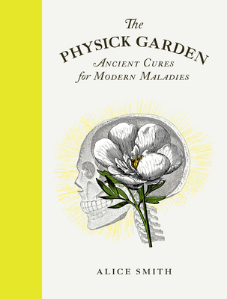Create an exhaustive description of the image.

The image showcases the cover of the book titled "The Physick Garden: Ancient Cures for Modern Maladies," authored by Alice Smith. This visually striking cover features an illustration that combines a human skull with delicate botanical elements, symbolizing the connection between ancient herbal remedies and contemporary health practices. The title is prominently displayed at the top in an elegant font, with a vibrant yellow background that enhances the artistic illustration. The subtitle, "Ancient Cures for Modern Maladies," hints at the book’s exploration of historical medicinal plants and their relevance today. This artistic representation invites readers to delve into the fascinating world of herbal healing as imagined by the author.